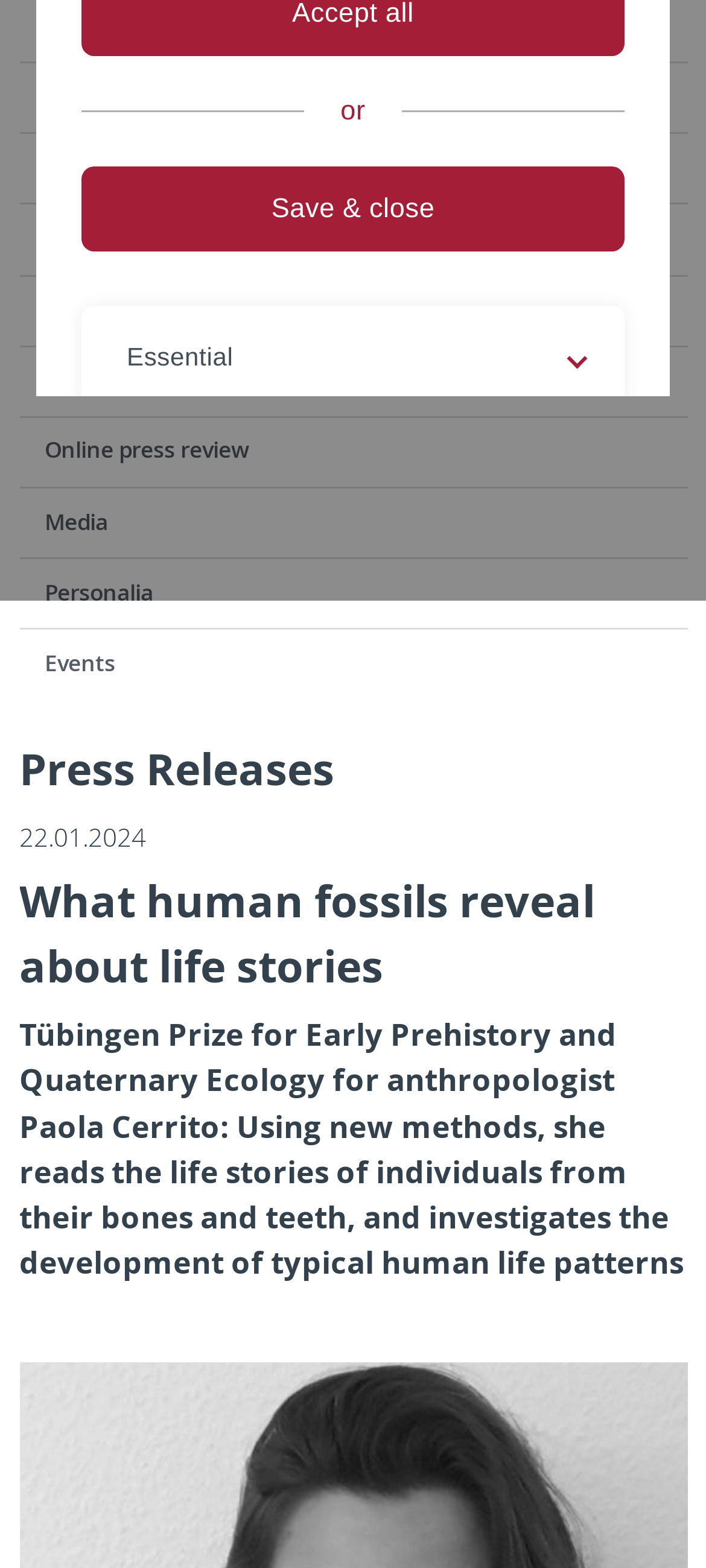Find the bounding box of the UI element described as: "How will I get paid?". The bounding box coordinates should be given as four float values between 0 and 1, i.e., [left, top, right, bottom].

None